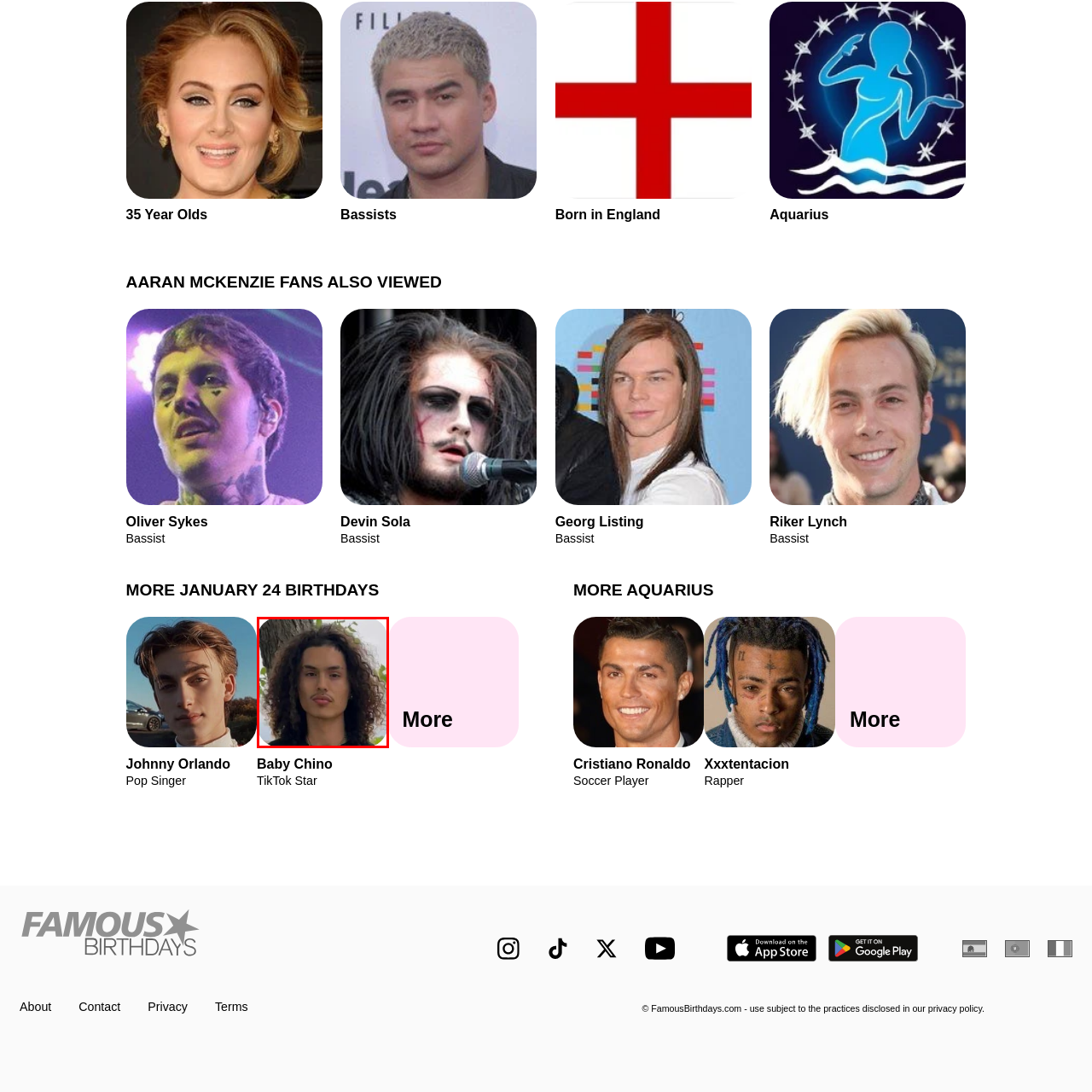Focus on the image outlined in red and offer a detailed answer to the question below, relying on the visual elements in the image:
What is the atmosphere created by the natural backdrop?

The caption describes the natural backdrop with soft greenery, which creates a 'relaxed and casual atmosphere', indicating a peaceful and informal setting.